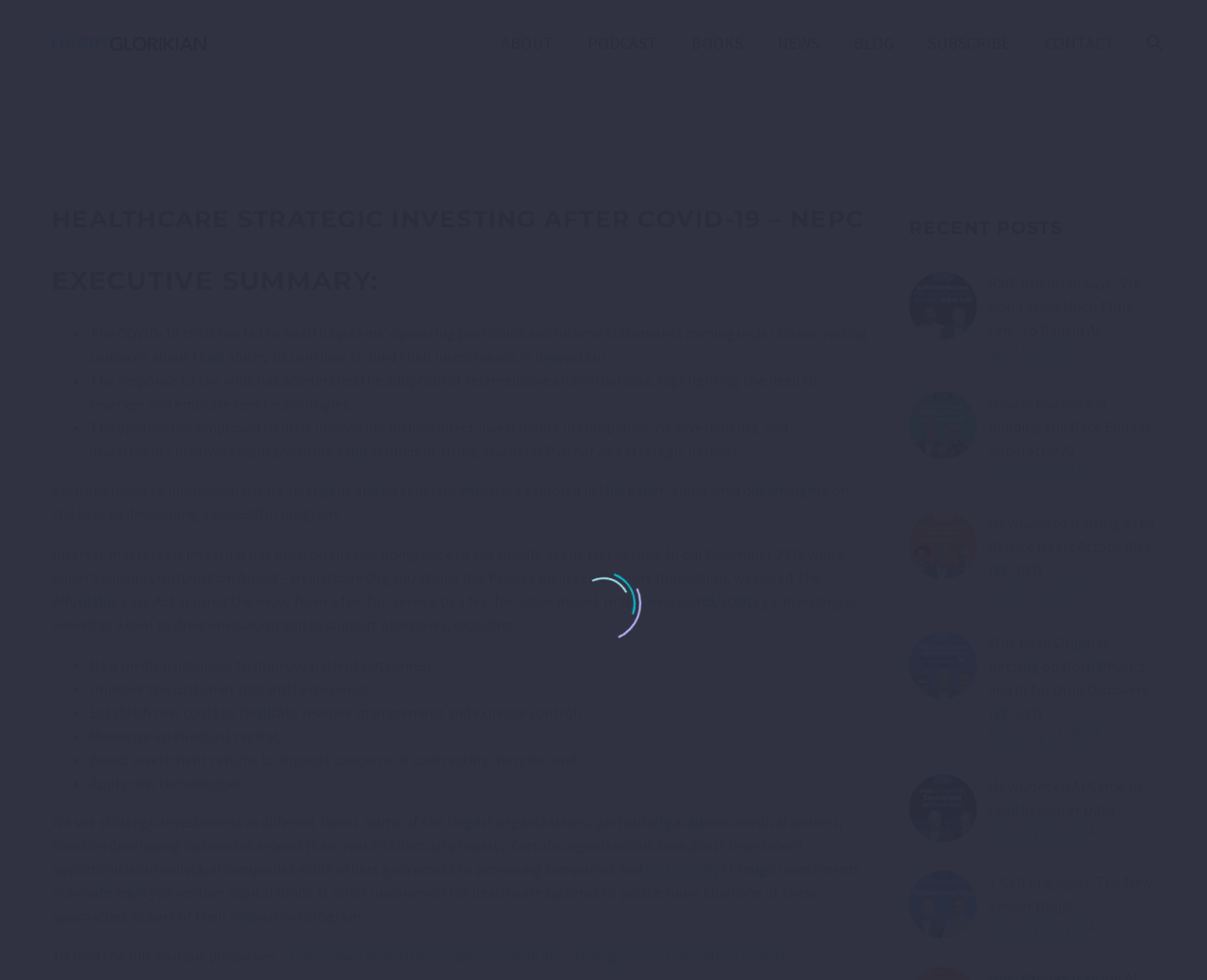Determine the bounding box coordinates of the clickable element to achieve the following action: 'Subscribe to the newsletter'. Provide the coordinates as four float values between 0 and 1, formatted as [left, top, right, bottom].

[0.757, 0.032, 0.849, 0.057]